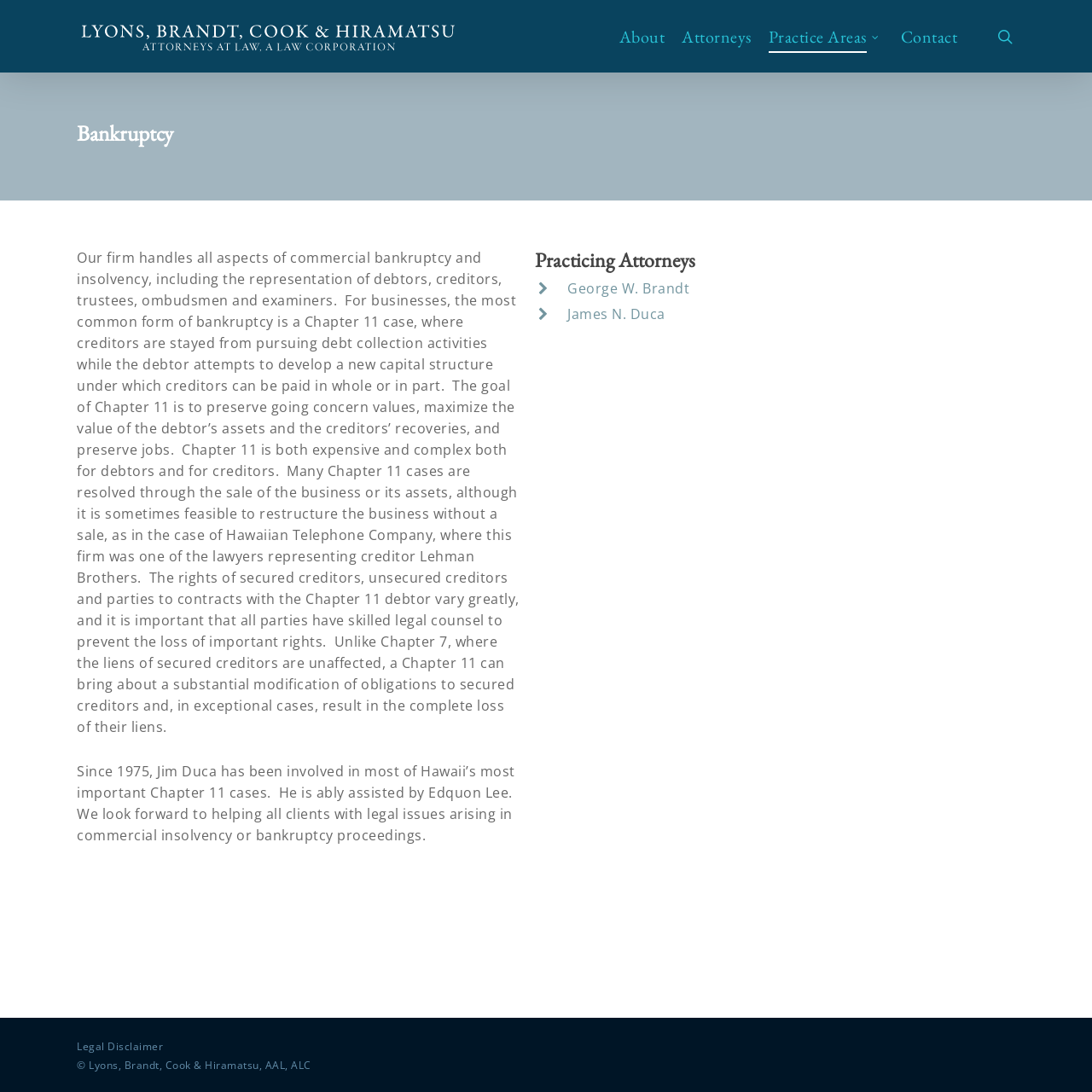Please specify the bounding box coordinates in the format (top-left x, top-left y, bottom-right x, bottom-right y), with all values as floating point numbers between 0 and 1. Identify the bounding box of the UI element described by: alt="LYONS, BRANDT, COOK & HIRAMATSU"

[0.07, 0.012, 0.421, 0.055]